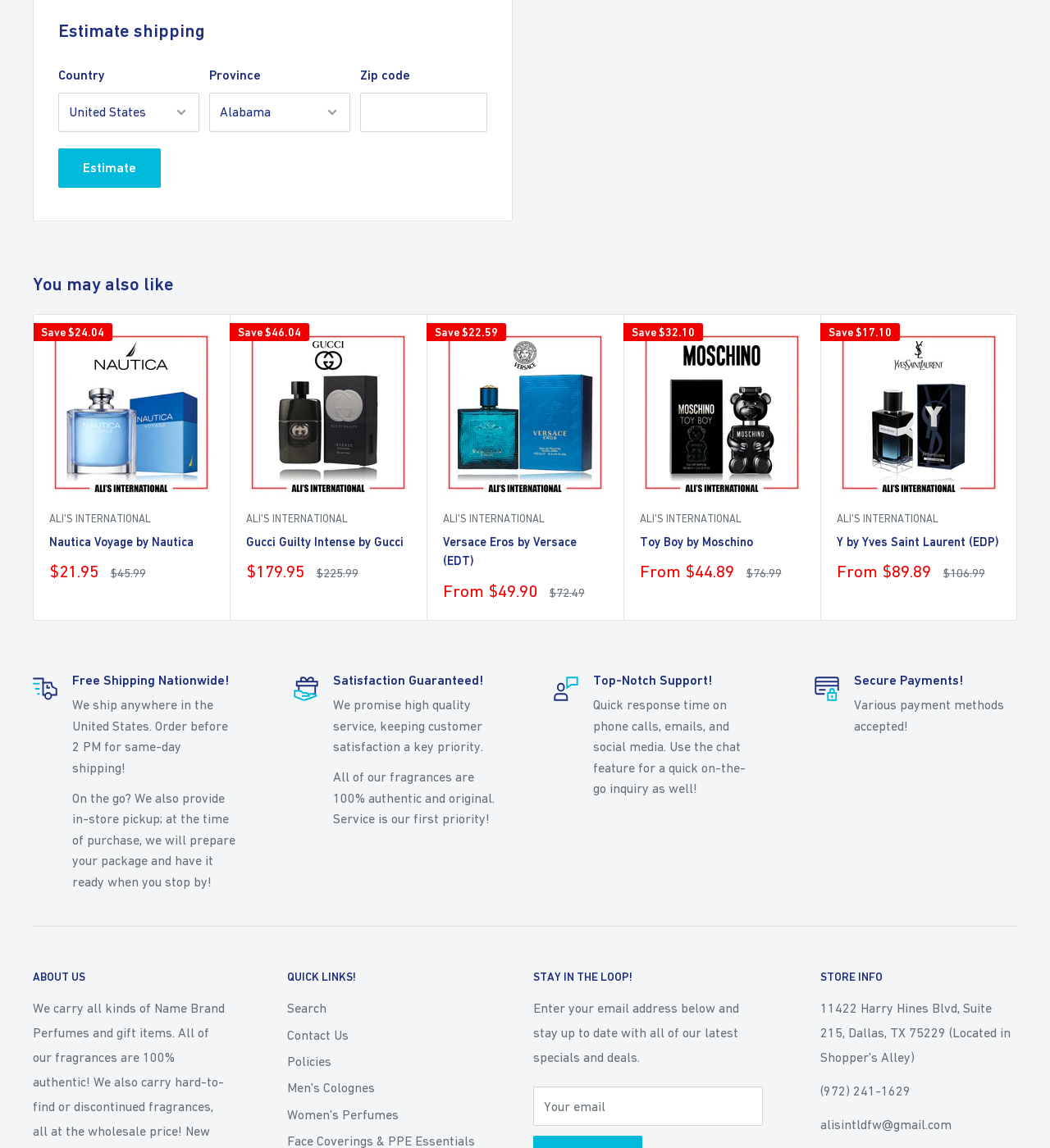Please identify the bounding box coordinates of the element's region that I should click in order to complete the following instruction: "Go to the next page". The bounding box coordinates consist of four float numbers between 0 and 1, i.e., [left, top, right, bottom].

[0.955, 0.395, 0.982, 0.42]